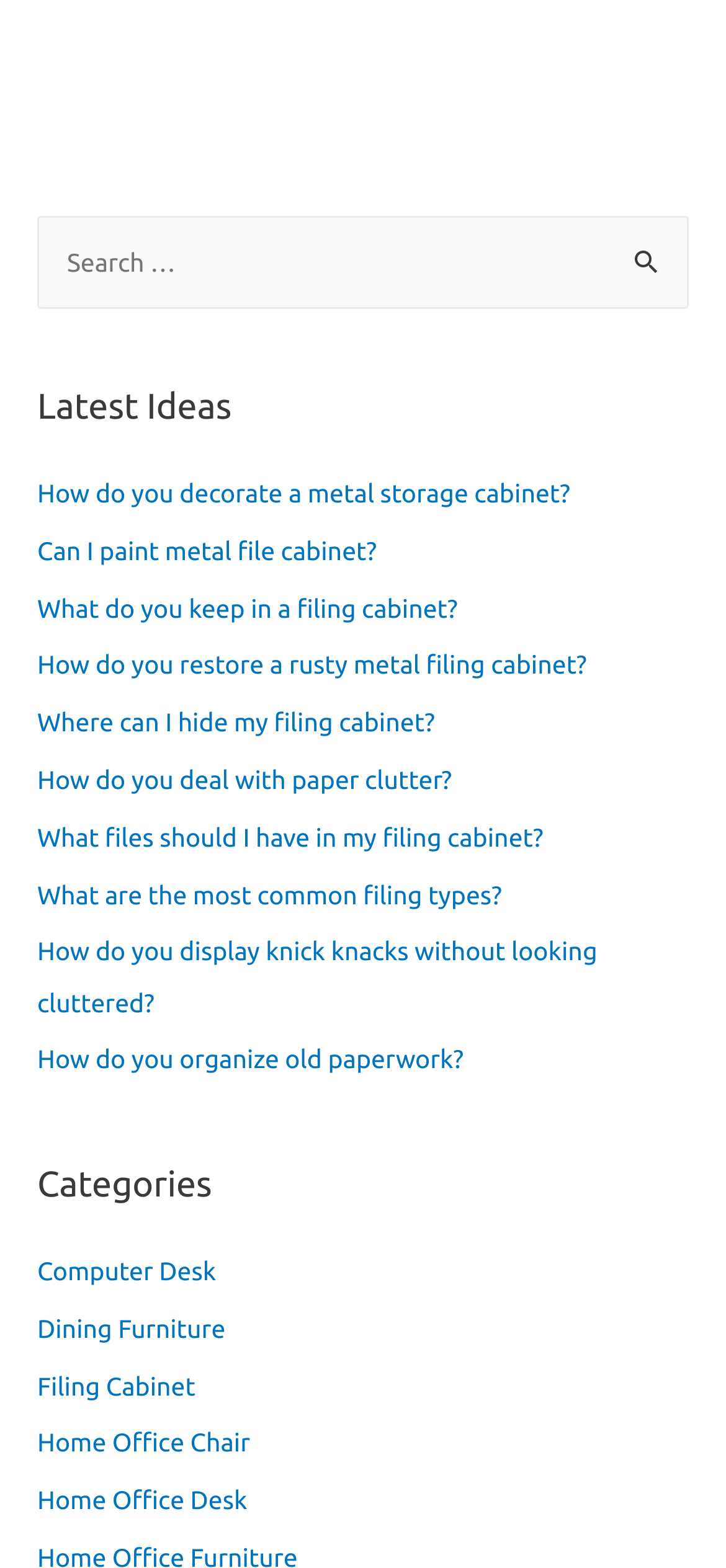Identify and provide the bounding box for the element described by: "Home Office Chair".

[0.051, 0.911, 0.345, 0.93]